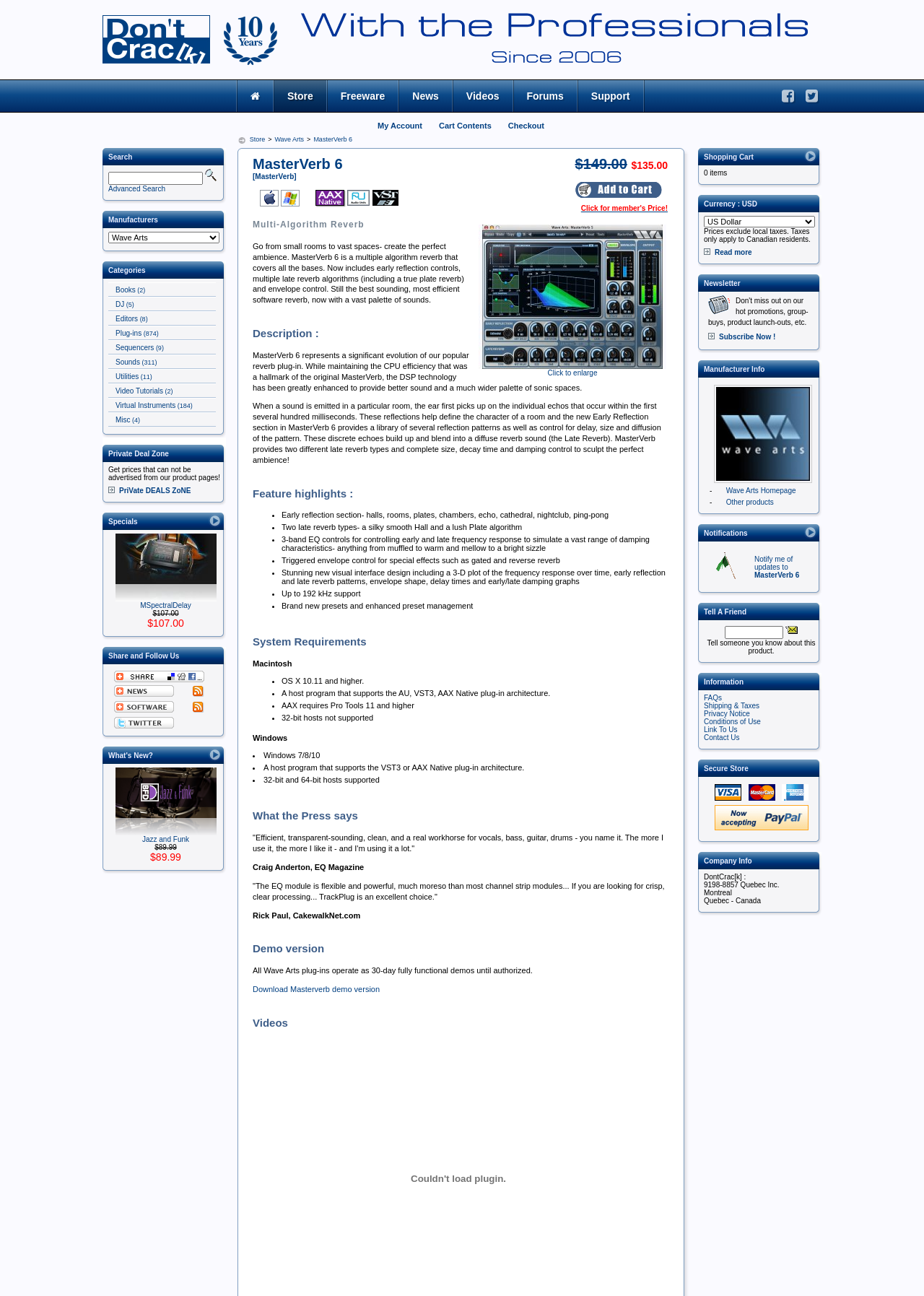Provide the bounding box coordinates for the UI element that is described as: "Download Masterverb demo version".

[0.273, 0.76, 0.411, 0.767]